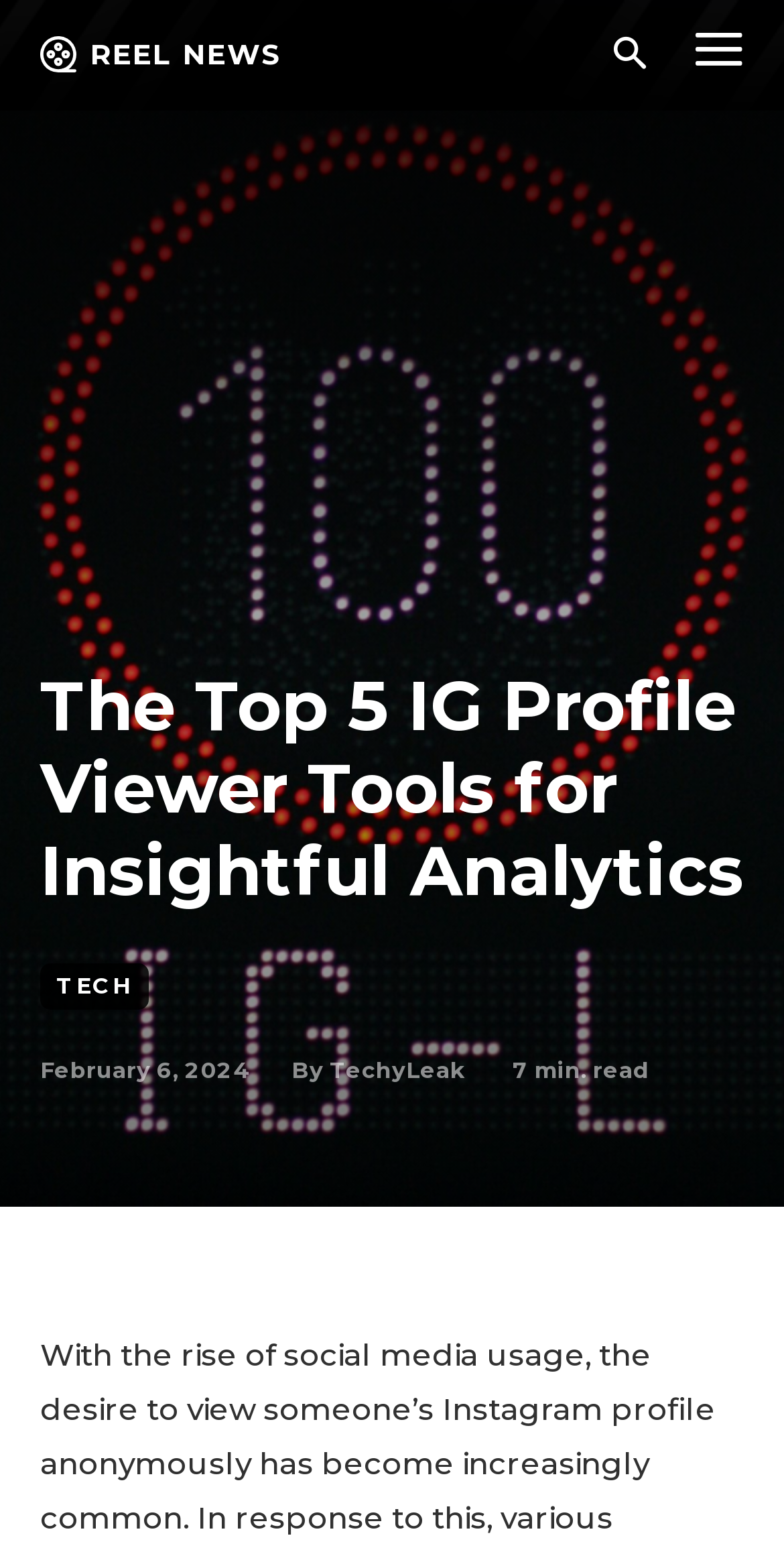What is the category of the article?
Using the image as a reference, answer with just one word or a short phrase.

TECH